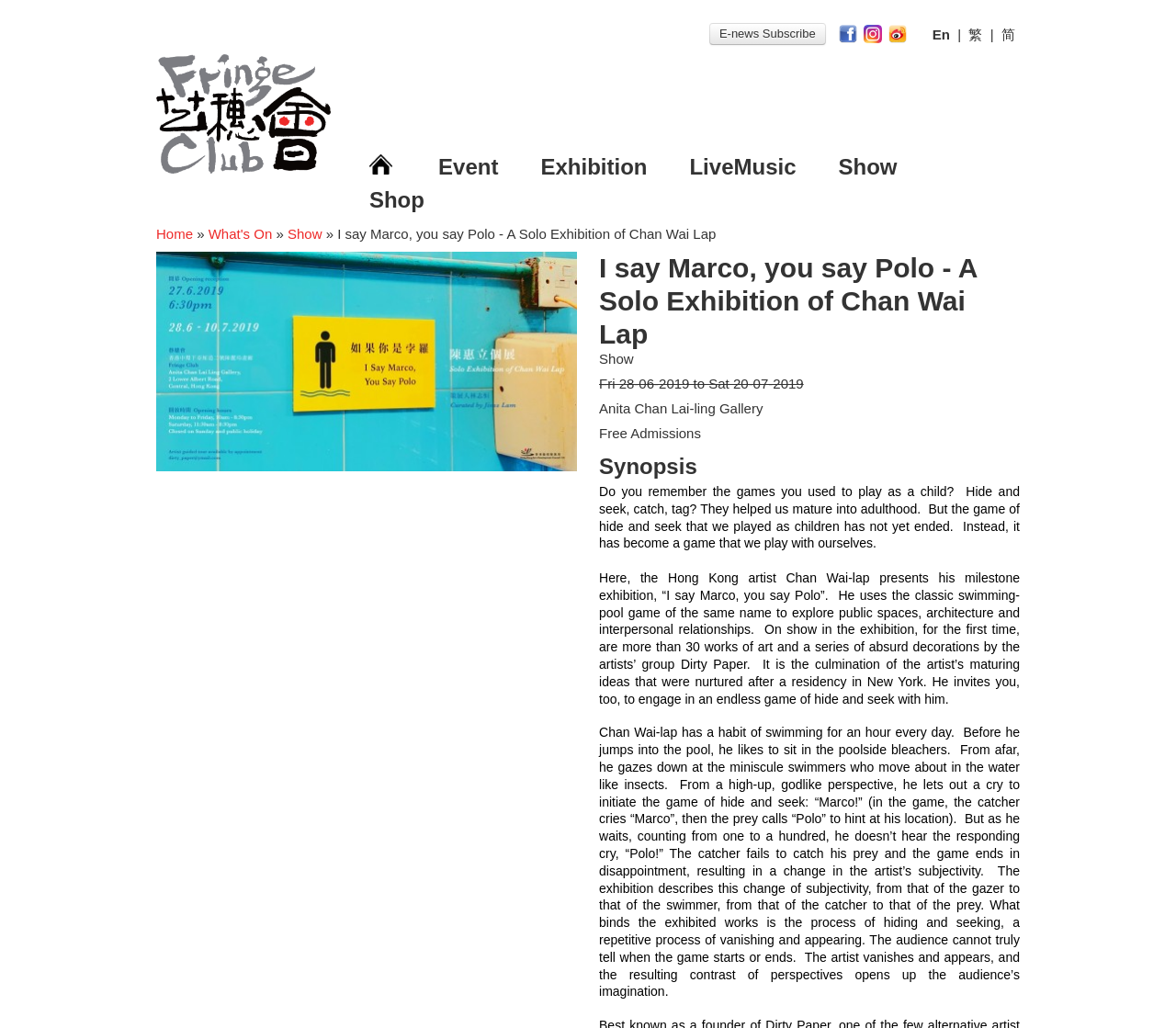Please identify the bounding box coordinates of the element's region that should be clicked to execute the following instruction: "View Exhibition details". The bounding box coordinates must be four float numbers between 0 and 1, i.e., [left, top, right, bottom].

[0.509, 0.245, 0.867, 0.341]